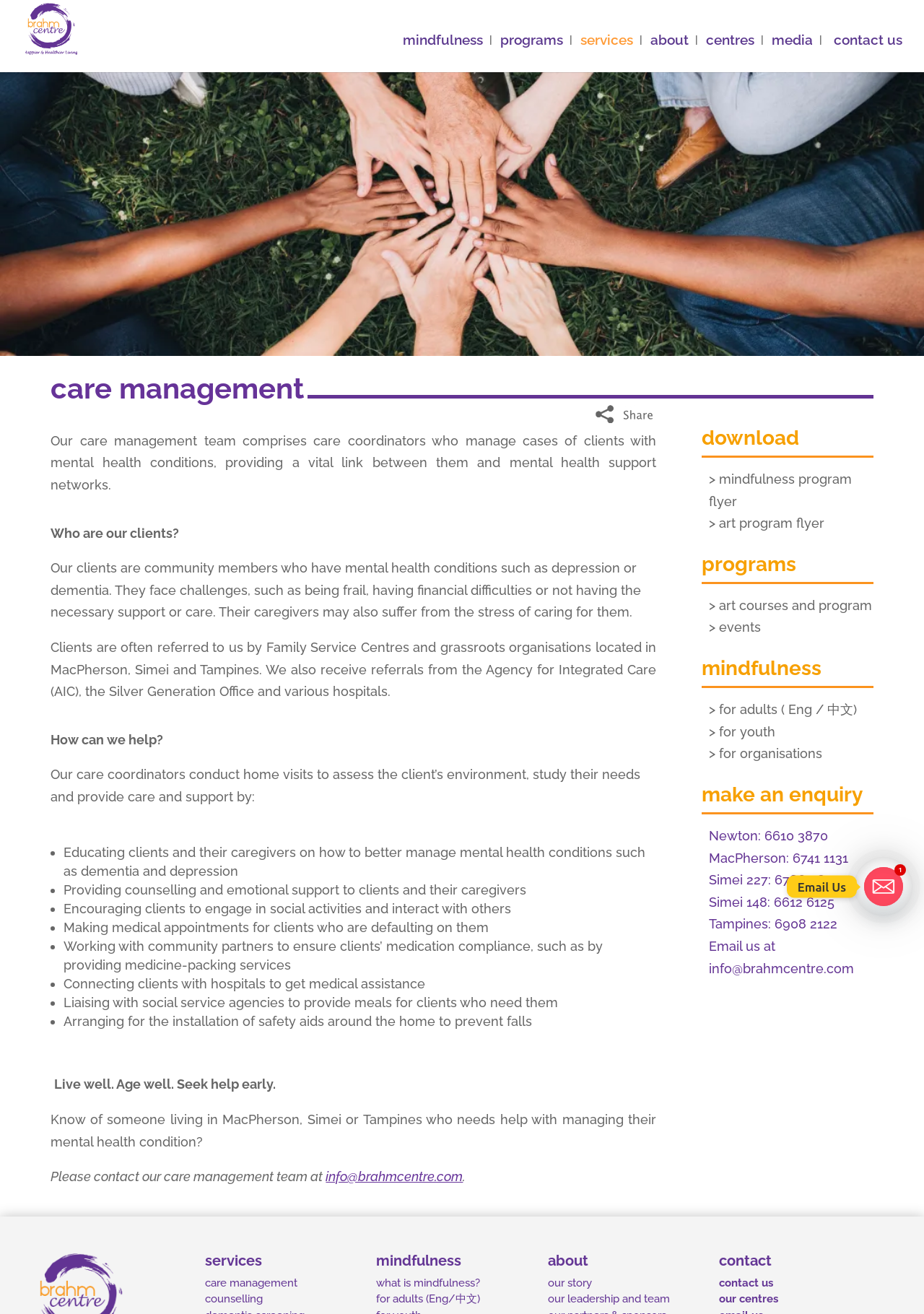Provide a brief response to the question below using a single word or phrase: 
How can someone contact the care management team?

Email info@brahmcentre.com